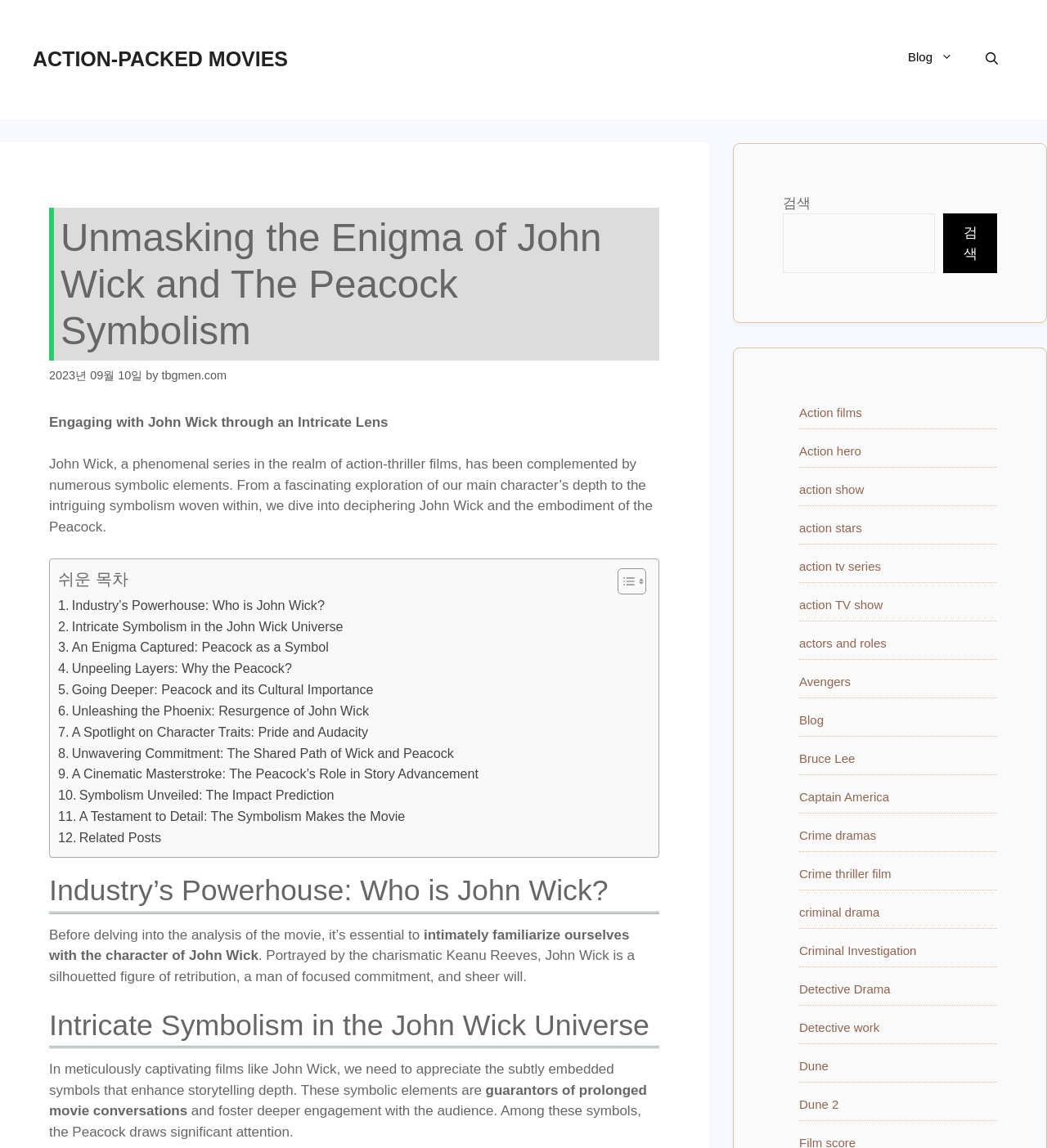Give an in-depth explanation of the webpage layout and content.

This webpage is about analyzing the John Wick movie series, focusing on the symbolism of the Peacock. At the top, there is a banner with the site's name, "ACTION-PACKED MOVIES", and a navigation menu with links to "Blog" and "Open Search Bar". Below the banner, there is a heading that reads "Unmasking the Enigma of John Wick and The Peacock Symbolism". 

To the right of the heading, there is a time stamp indicating the article was published on September 10, 2023. The author's name, "tbgmen.com", is also displayed. The main content of the webpage is divided into sections, each with a heading and a brief description. The sections are titled "Industry’s Powerhouse: Who is John Wick?", "Intricate Symbolism in the John Wick Universe", and so on.

There are 11 sections in total, each with a link to a specific part of the article. The links are arranged in a table of contents format, with a toggle button to expand or collapse the table. The article itself is a detailed analysis of the John Wick series, exploring the character's depth and the symbolism woven throughout the movies.

On the right side of the webpage, there is a complementary section with links to related topics, such as "Action films", "Action hero", "Avengers", and "Bruce Lee". There are 24 links in total, arranged in a vertical list. At the top of this section, there is a search bar with a button to search for specific keywords.